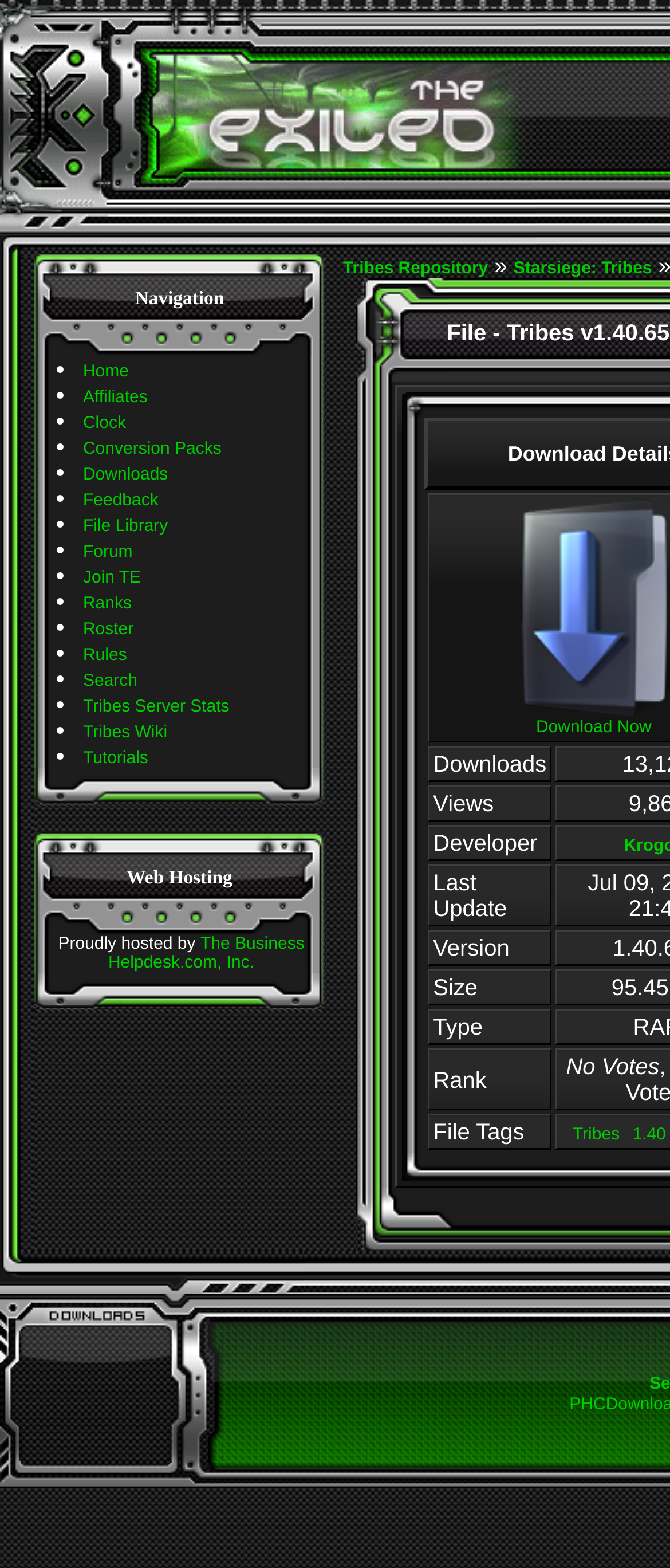Based on the image, please elaborate on the answer to the following question:
What is the name of the company hosting the website?

I found the answer by looking at the layout table cell with the text 'Proudly hosted by The Business Helpdesk.com, Inc.' which is located at the bottom of the webpage.